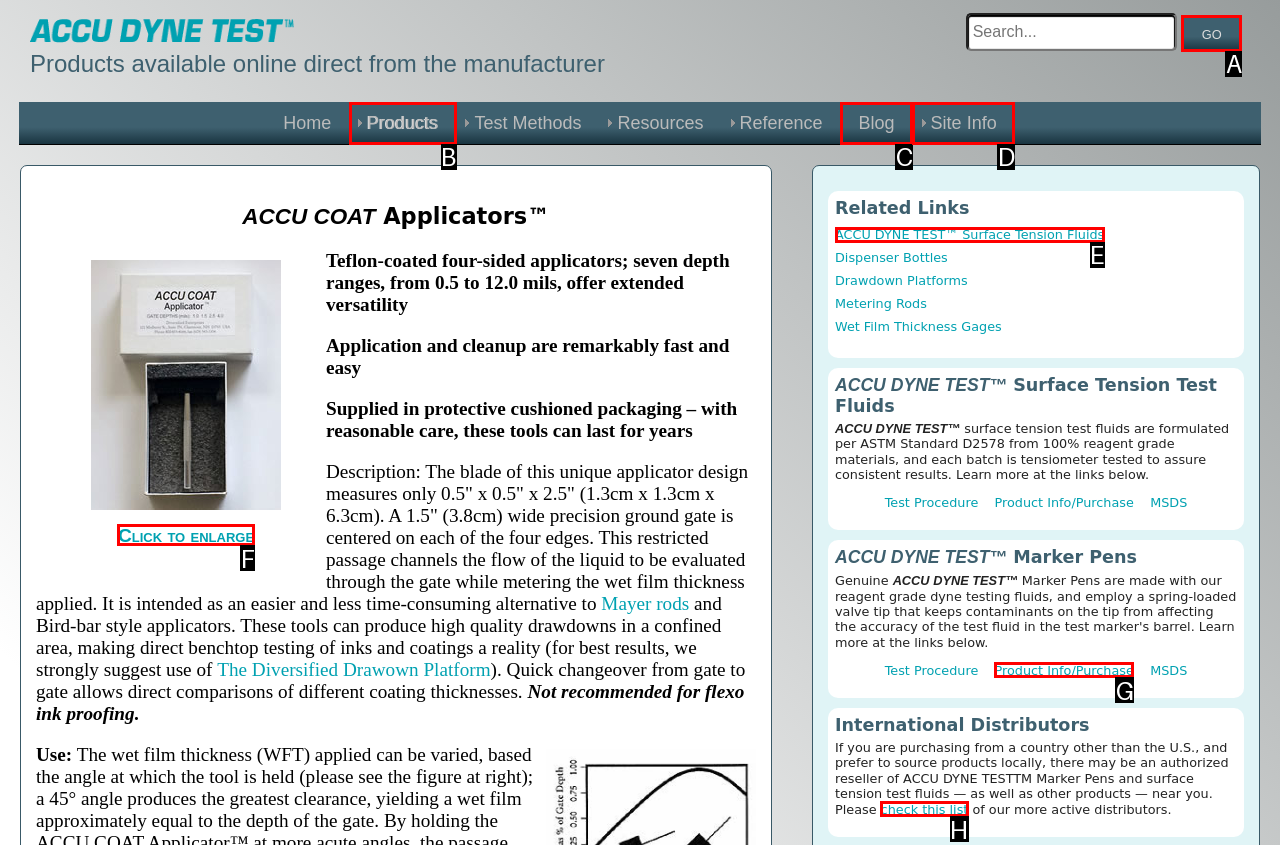Given the task: View the enlarged image, tell me which HTML element to click on.
Answer with the letter of the correct option from the given choices.

F